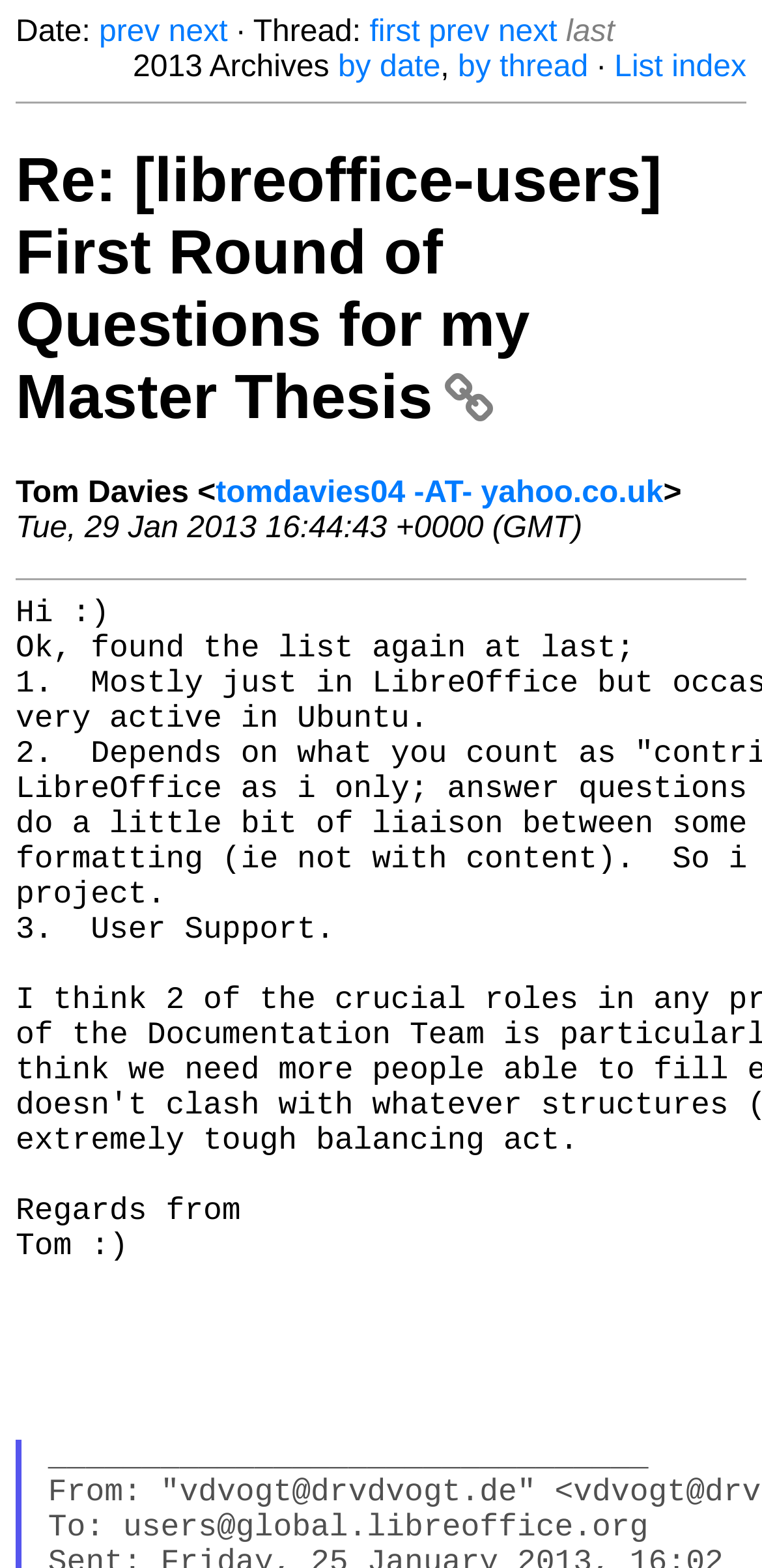Identify the bounding box coordinates of the element to click to follow this instruction: 'view list index'. Ensure the coordinates are four float values between 0 and 1, provided as [left, top, right, bottom].

[0.806, 0.032, 0.979, 0.054]